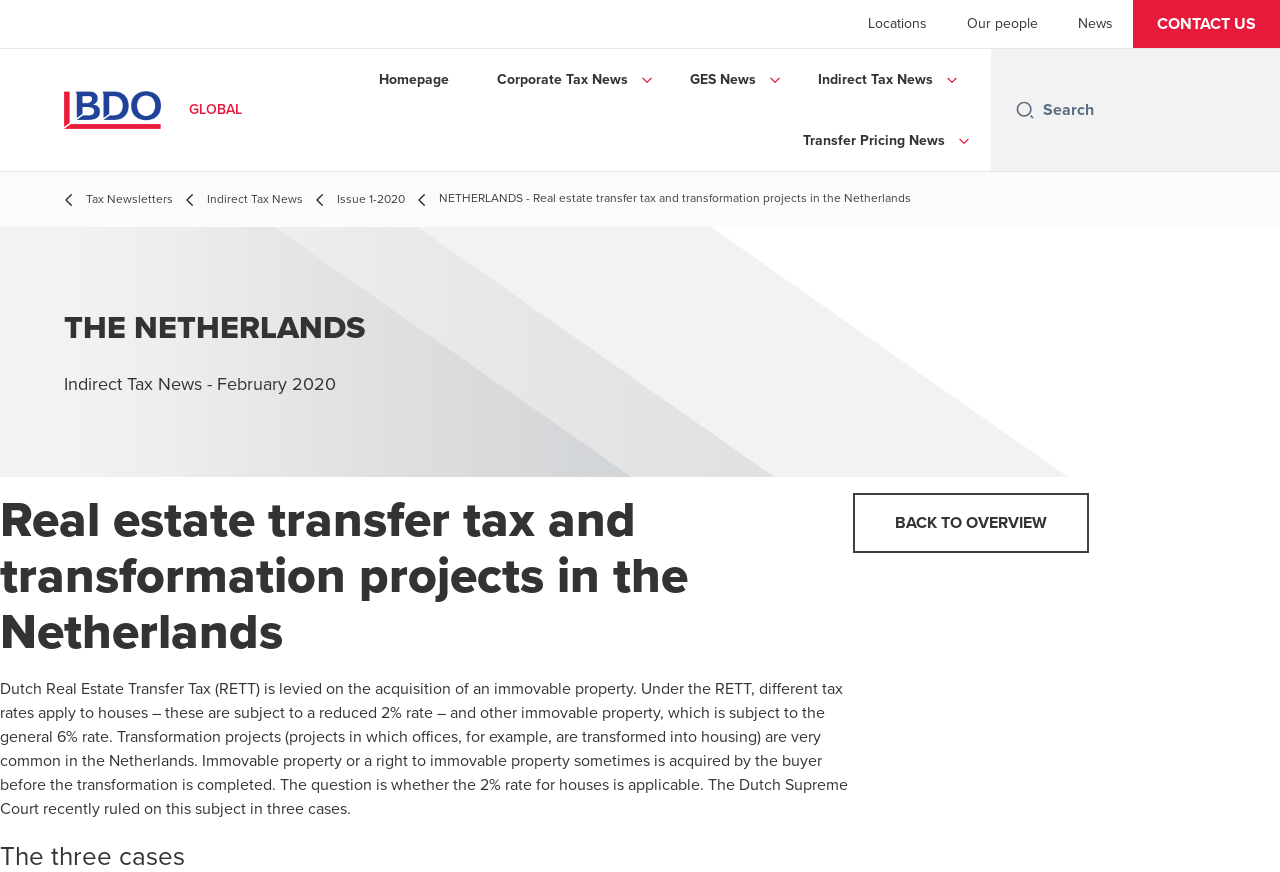Provide a comprehensive caption for the webpage.

The webpage is about real estate transfer tax and transformation projects in the Netherlands. At the top, there is a logo on the left side, and a navigation menu with links to "Locations", "Our people", "News", and "CONTACT US" on the right side. Below the navigation menu, there is a link to the "Homepage" and several news categories, including "Corporate Tax News", "GES News", "Indirect Tax News", and "Transfer Pricing News", each accompanied by a small image. 

On the left side, there is a search box with a label "Search". Below the search box, there are links to "Tax Newsletters" and "Indirect Tax News", along with some images. 

The main content of the webpage is divided into sections. The first section has a heading "THE NETHERLANDS" and a subheading "Real estate transfer tax and transformation projects in the Netherlands". The second section has a heading "Indirect Tax News - February 2020" and discusses the Dutch Real Estate Transfer Tax (RETT) and its application to transformation projects. The text explains the different tax rates for houses and other immovable property and mentions a recent ruling by the Dutch Supreme Court on this subject. 

At the bottom of the page, there is a link to "BACK TO OVERVIEW".